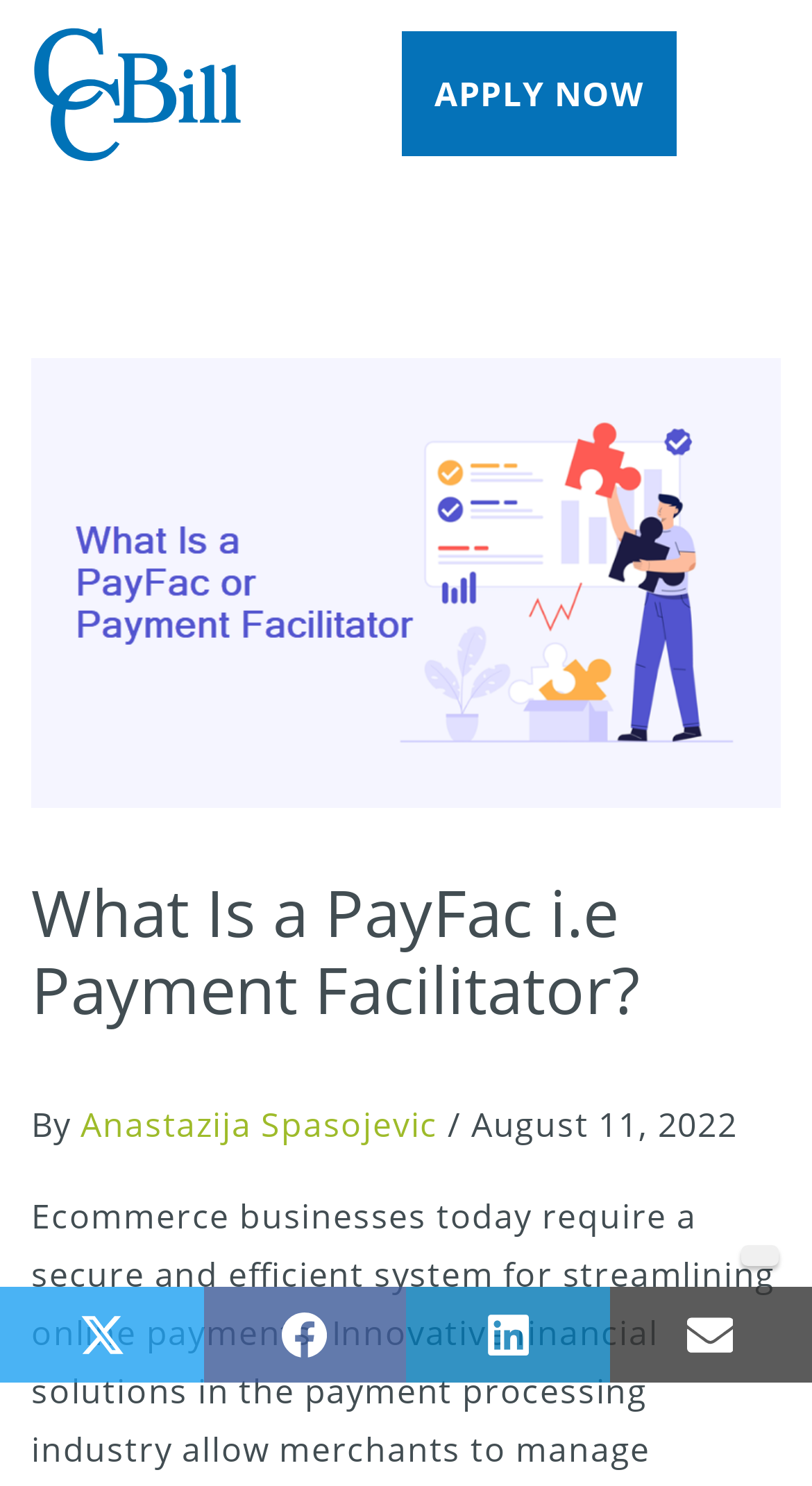Pinpoint the bounding box coordinates for the area that should be clicked to perform the following instruction: "Go back to top".

[0.913, 0.838, 0.959, 0.852]